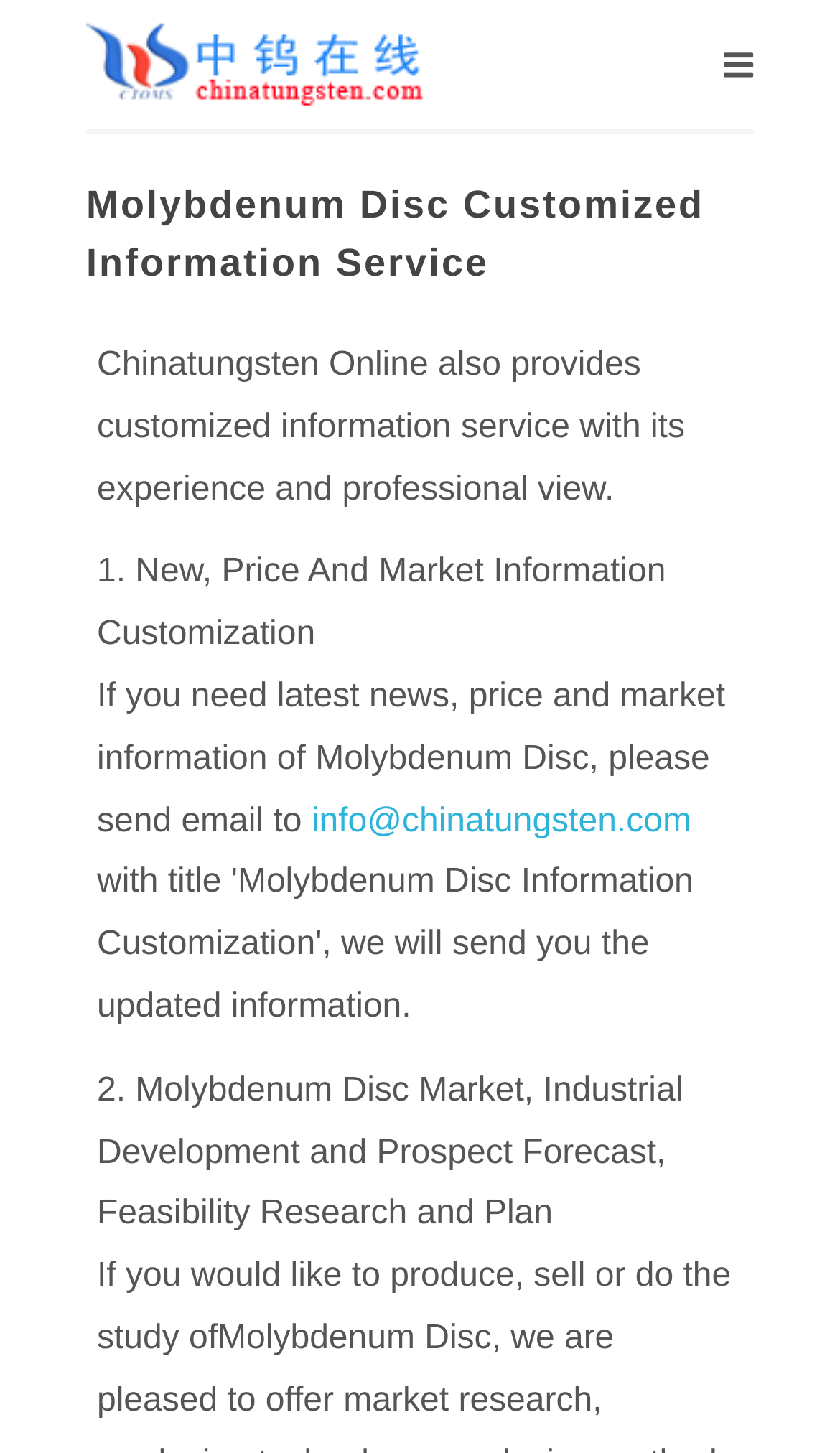Refer to the screenshot and answer the following question in detail:
How can users request customized information?

I found the answer by looking at the link element with the text 'info@chinatungsten.com', which is located near the text that says 'If you need latest news, price and market information of Molybdenum Disc, please send email to'.